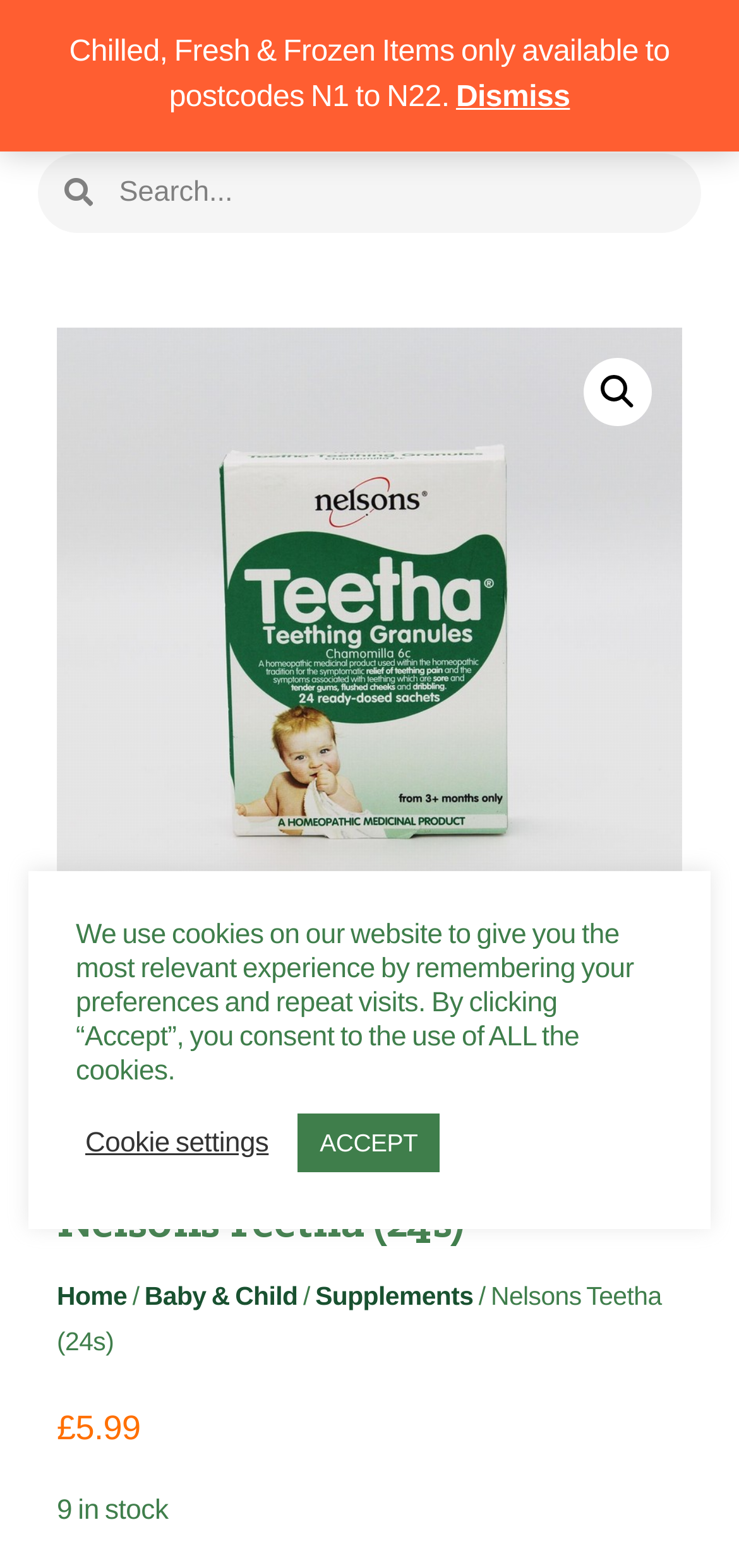Provide a comprehensive description of the webpage.

The webpage is about Nelsons Teetha, a homoeopathic remedy for teething relief. At the top left corner, there is an "Organic to your door" logo, which is also a link. Next to it, there is a navigation menu with a "Menu Toggle" button. On the right side of the top section, there is a search box with a magnifying glass icon.

Below the search box, there is a large image of the Nelsons Teetha product, which is also a link. Above the image, there are three social media links represented by icons. The product name "Nelson's" is displayed prominently in a heading, followed by the product description "Nelsons Teetha (24s)".

Under the product description, there is a breadcrumb navigation menu showing the path "Home > Baby & Child > Supplements > Nelsons Teetha (24s)". The product price "£5.99" is displayed on the right side, along with the availability "9 in stock".

At the bottom of the page, there are some additional links and text, including a "Privacy & Cookies Policy" link, a notice about delivery restrictions for certain postcodes, and a "Dismiss" button to close the notice.